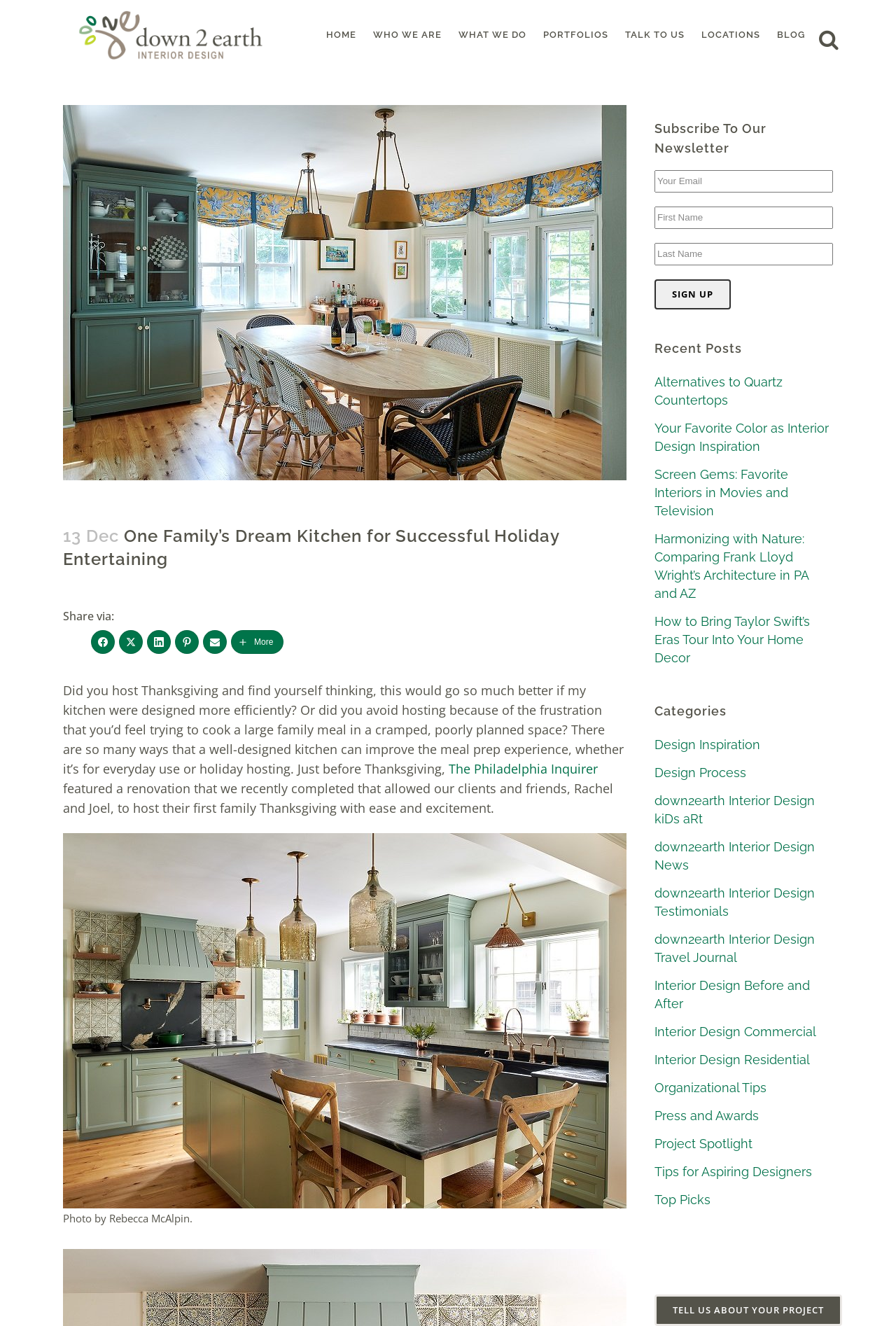Refer to the image and answer the question with as much detail as possible: How many social media links are available?

I counted the social media links below the 'Share via:' text, which are Facebook, Twitter, LinkedIn, Pinterest, Email, and More.